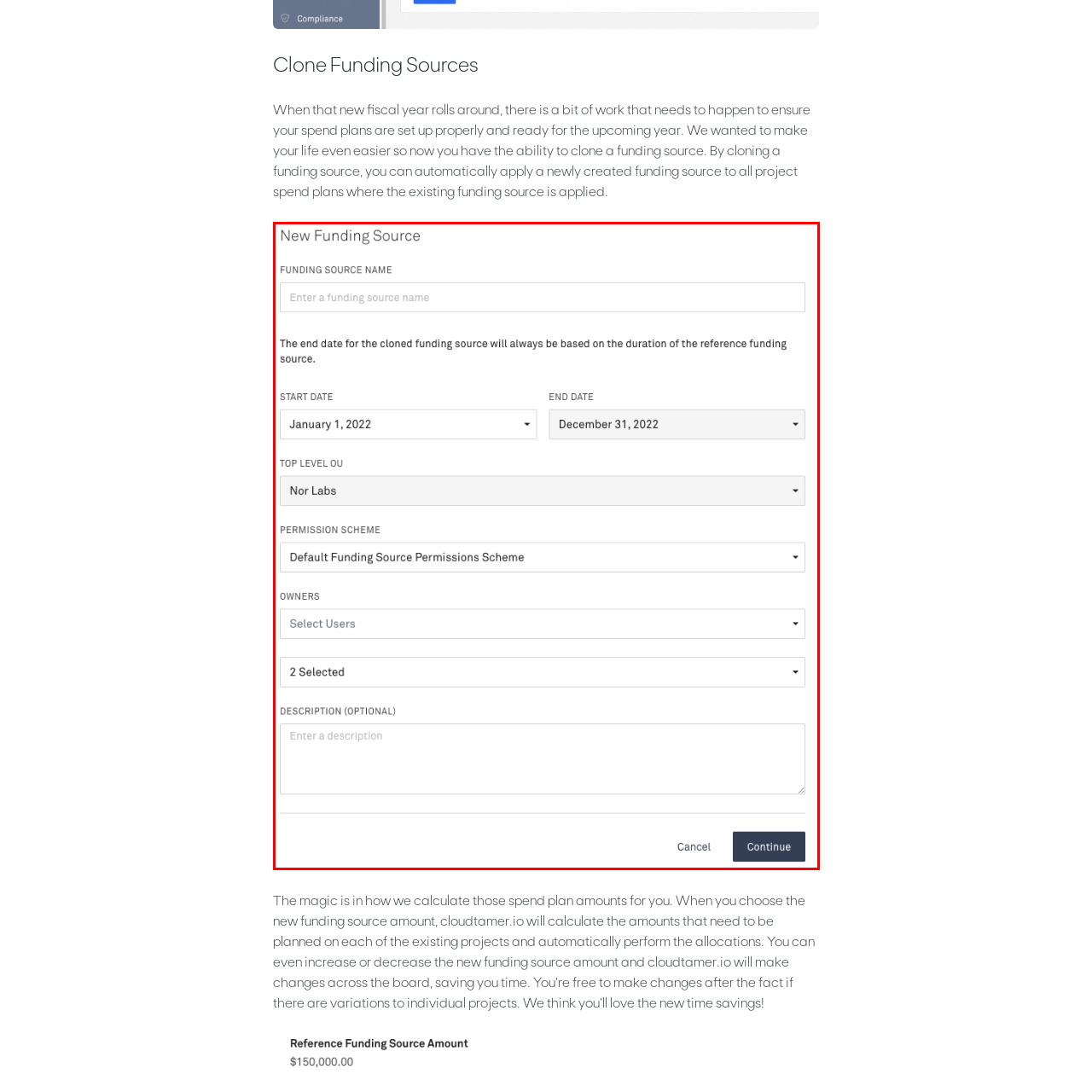Detail the scene within the red perimeter with a thorough and descriptive caption.

The image displays a user interface for creating a new funding source within a software application. The form includes various fields where users can input essential details for the funding source setup. 

At the top, there's a section labeled "New Funding Source," prompting the user to enter a name for the funding source. Below this, a note specifies that the cloned funding source's end date is automatically determined by the duration of the reference funding source. 

Additional fields allow users to select:
- **Start Date**: Defaulting to January 1, 2022,
- **End Date**: Defaulting to December 31, 2022,
- **Top Level Organizational Unit**: Defaulting to "Nor Labs,"
- **Permission Scheme**: Set to "Default Funding Source Permissions Scheme,"
- **Owners**: A dropdown to select users, allowing for multiple selections.

An optional description field invites users to provide more context if needed. At the bottom-right corner, there are action buttons labeled "Cancel" and "Continue," facilitating navigation through the form submission process. 

This interface is designed to simplify the process of managing funding sources, allowing users to clone funding settings efficiently for their project spend plans.